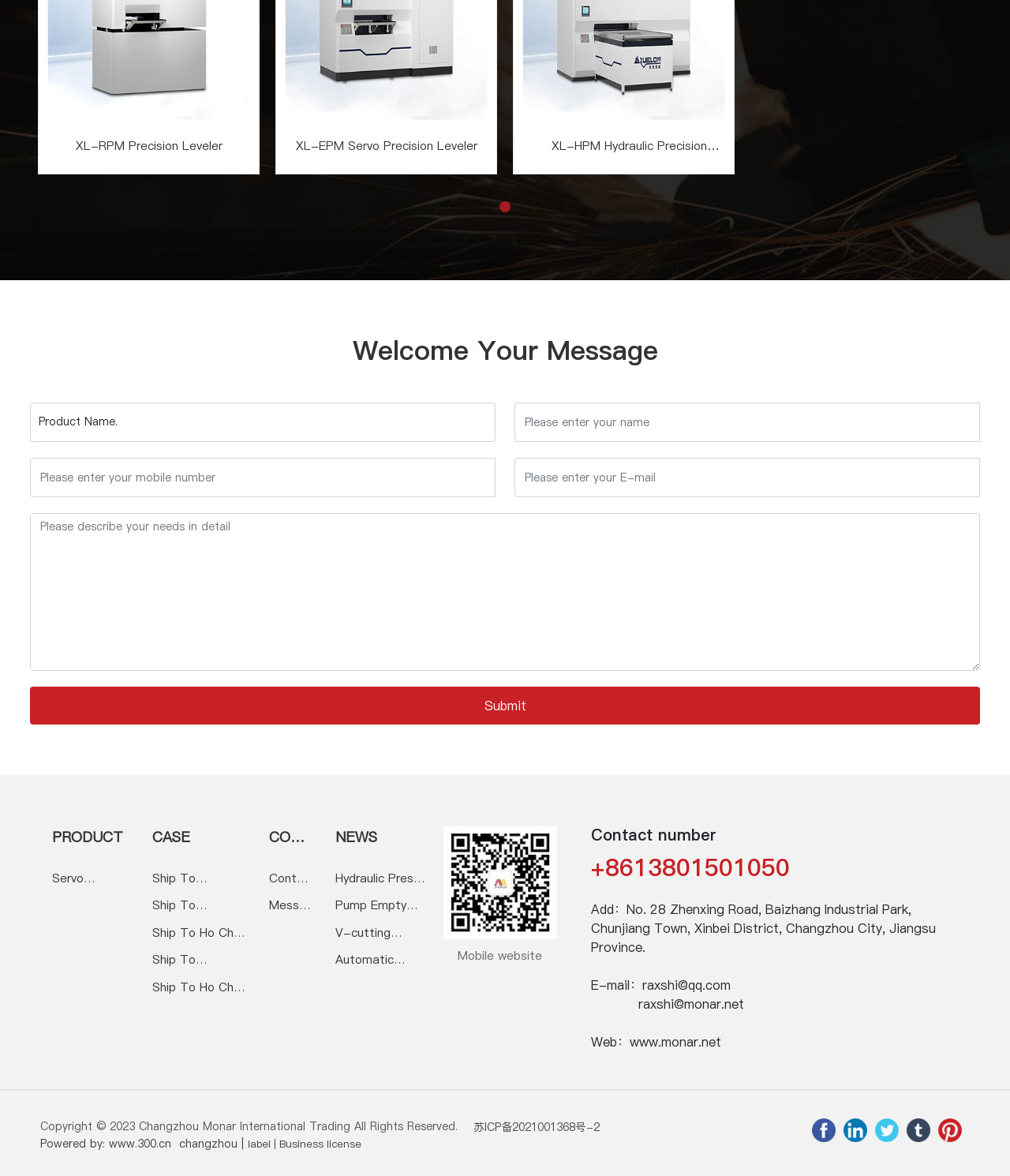From the element description Contact us, predict the bounding box coordinates of the UI element. The coordinates must be specified in the format (top-left x, top-left y, bottom-right x, bottom-right y) and should be within the 0 to 1 range.

[0.267, 0.735, 0.309, 0.758]